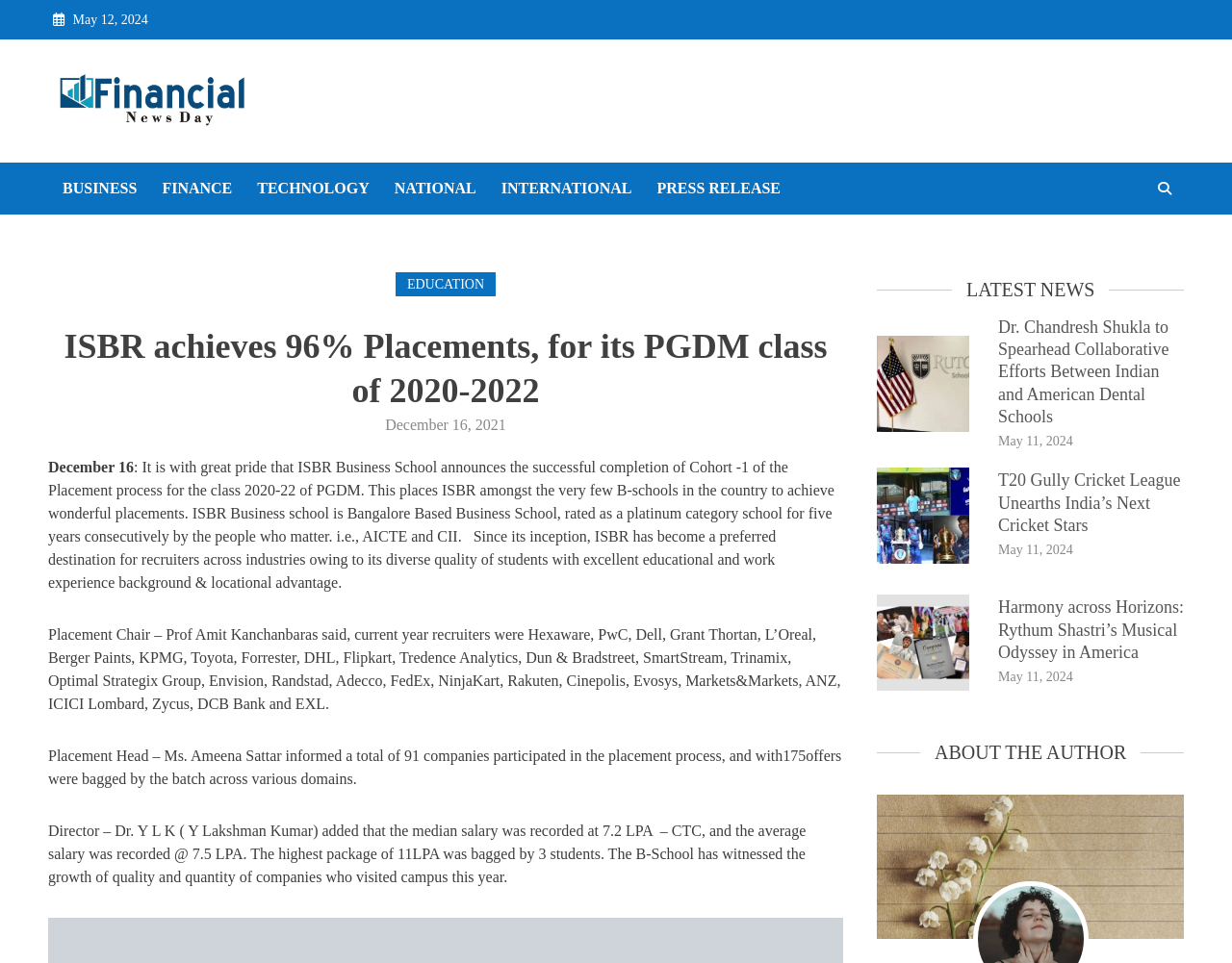What is the date mentioned at the top of the webpage?
Refer to the image and provide a one-word or short phrase answer.

May 12, 2024